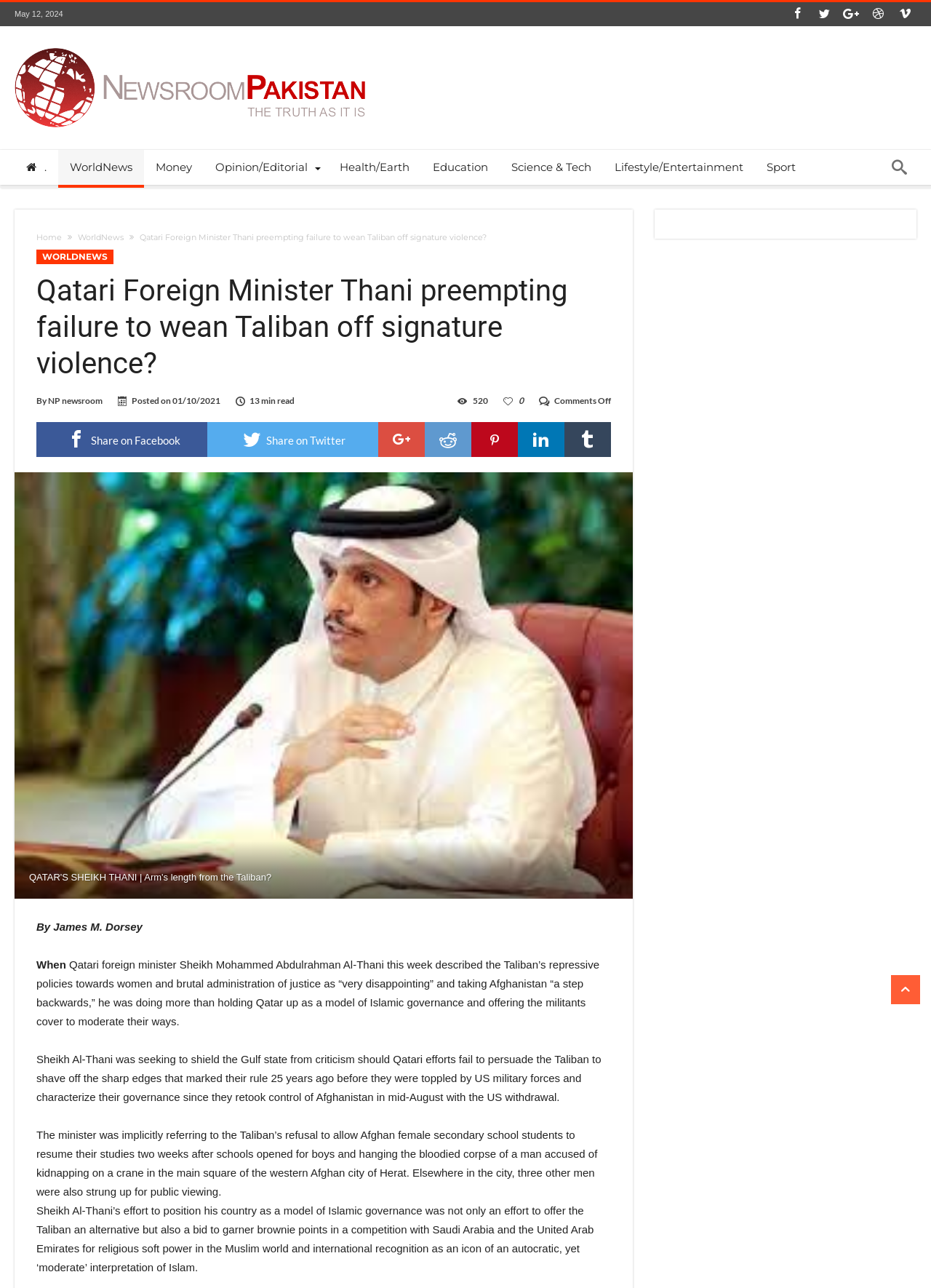Given the element description Share on Linkedin, predict the bounding box coordinates for the UI element in the webpage screenshot. The format should be (top-left x, top-left y, bottom-right x, bottom-right y), and the values should be between 0 and 1.

[0.556, 0.328, 0.606, 0.355]